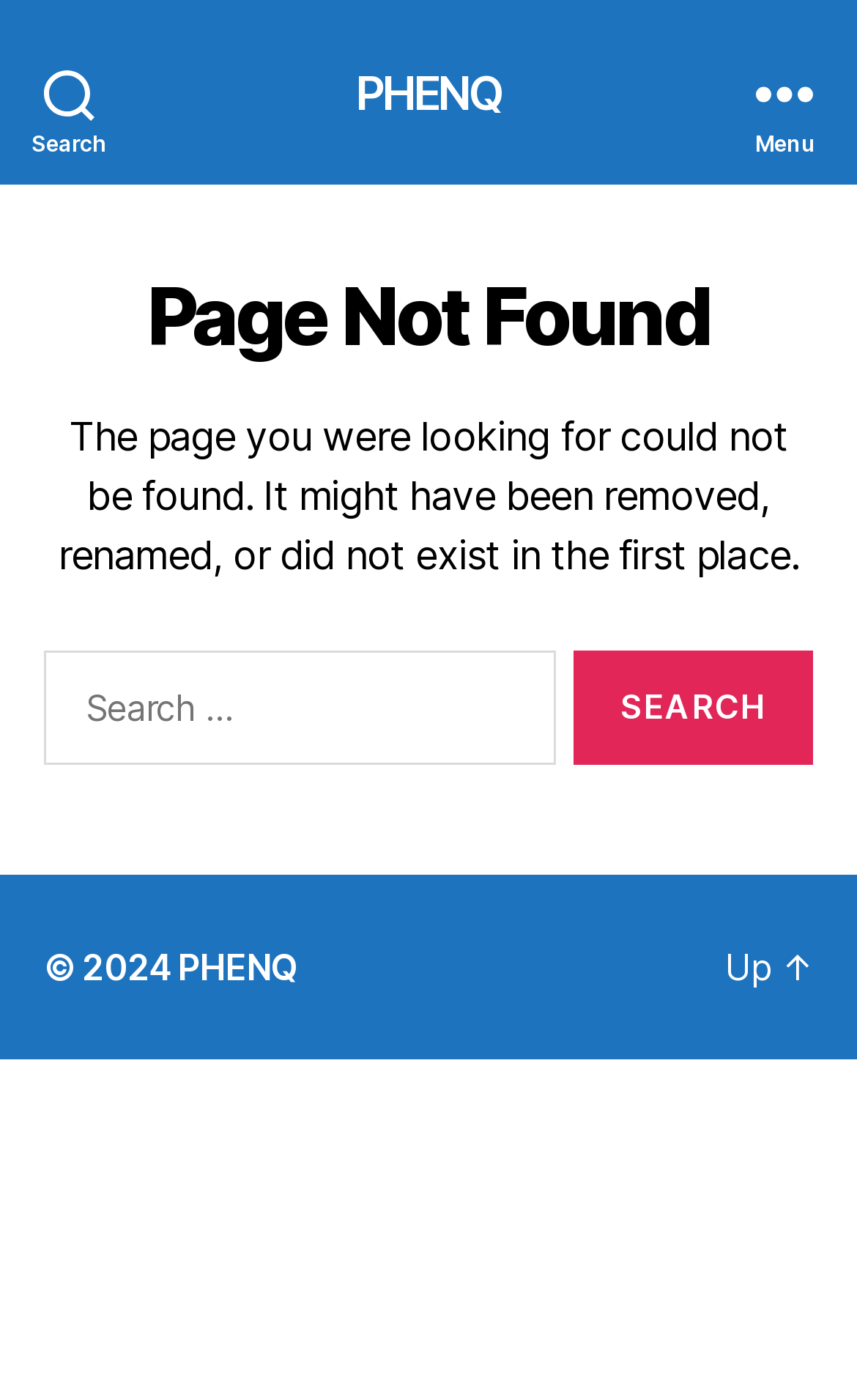Provide the bounding box coordinates for the UI element that is described by this text: "Menu". The coordinates should be in the form of four float numbers between 0 and 1: [left, top, right, bottom].

[0.831, 0.0, 1.0, 0.132]